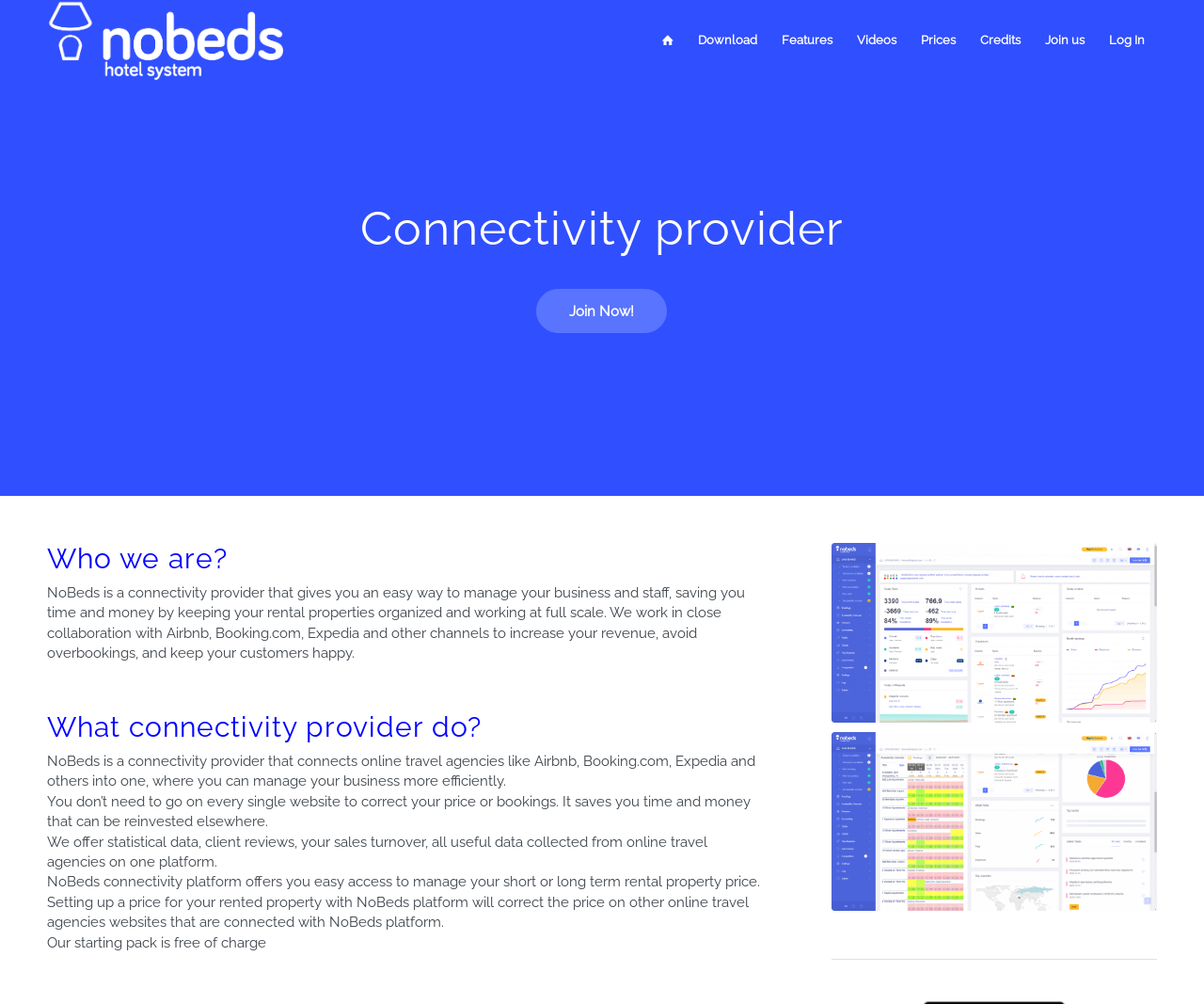Use a single word or phrase to answer the question: 
What is NoBeds?

Connectivity provider